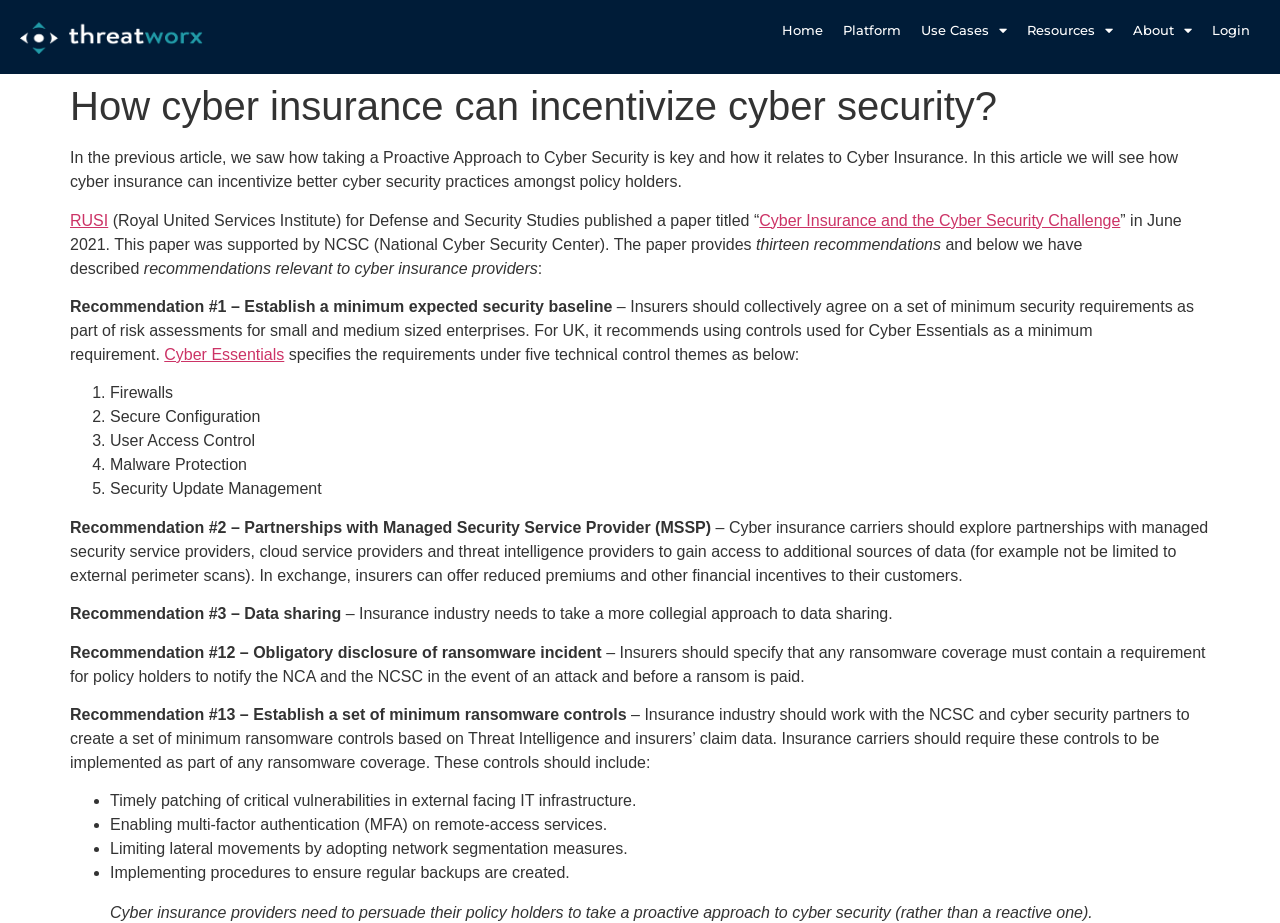Locate the bounding box coordinates of the element you need to click to accomplish the task described by this instruction: "View the image IMG_0573".

None